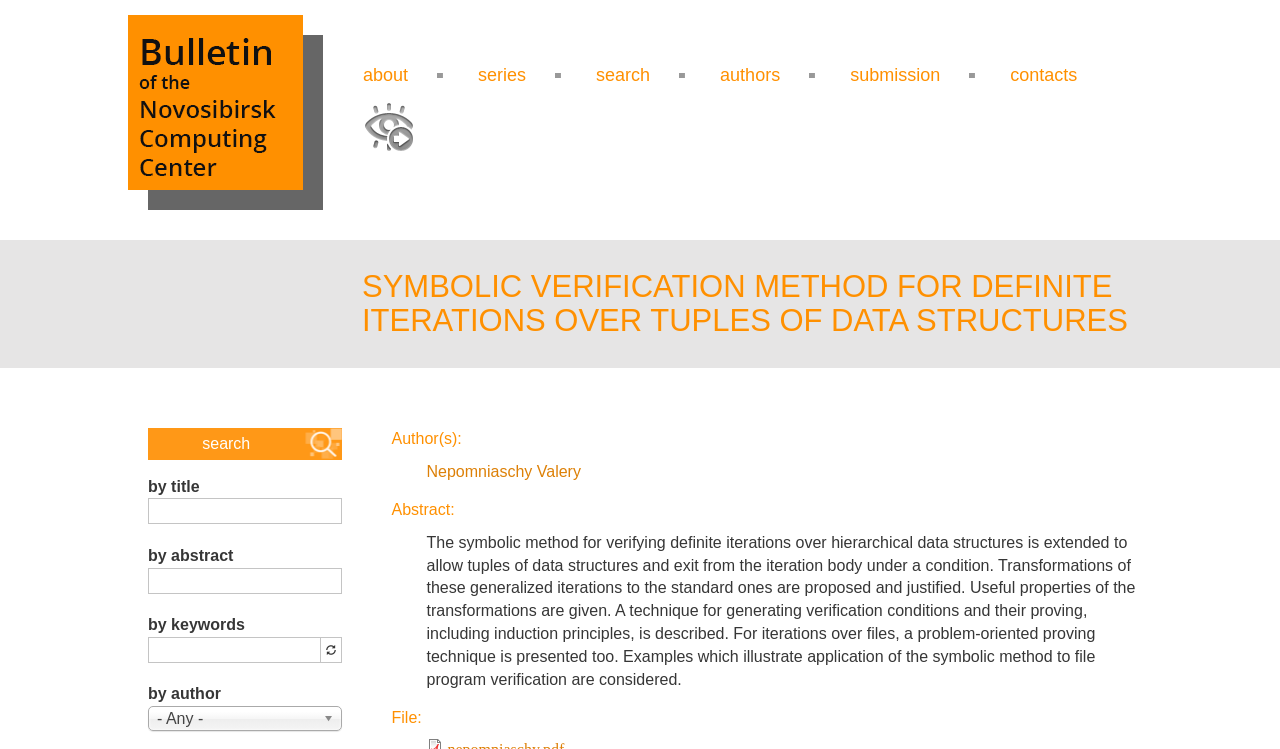Answer the question below in one word or phrase:
How many search options are available?

5